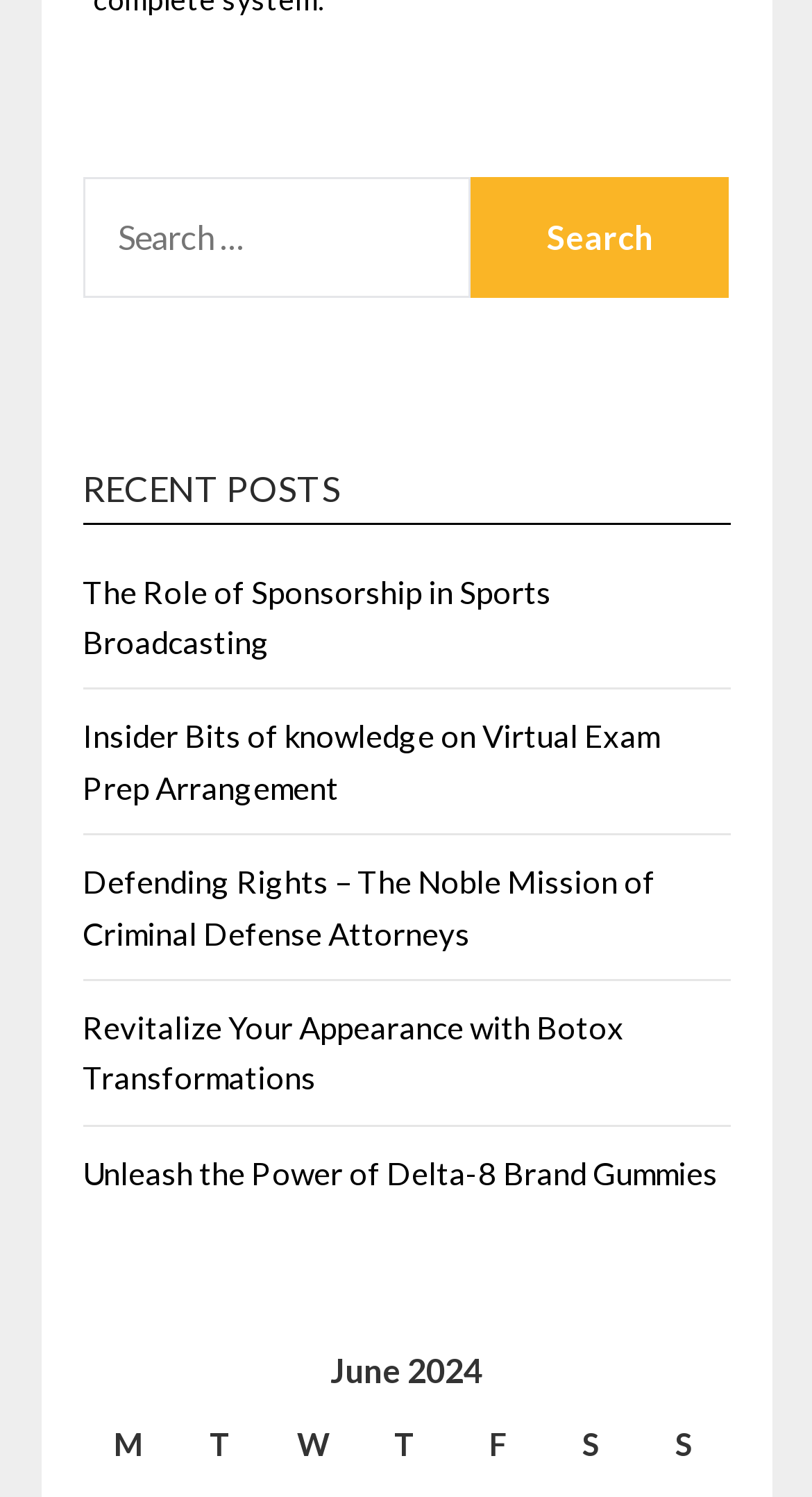Identify the bounding box coordinates for the UI element described as: "parent_node: SEARCH FOR: value="Search"".

[0.58, 0.118, 0.899, 0.198]